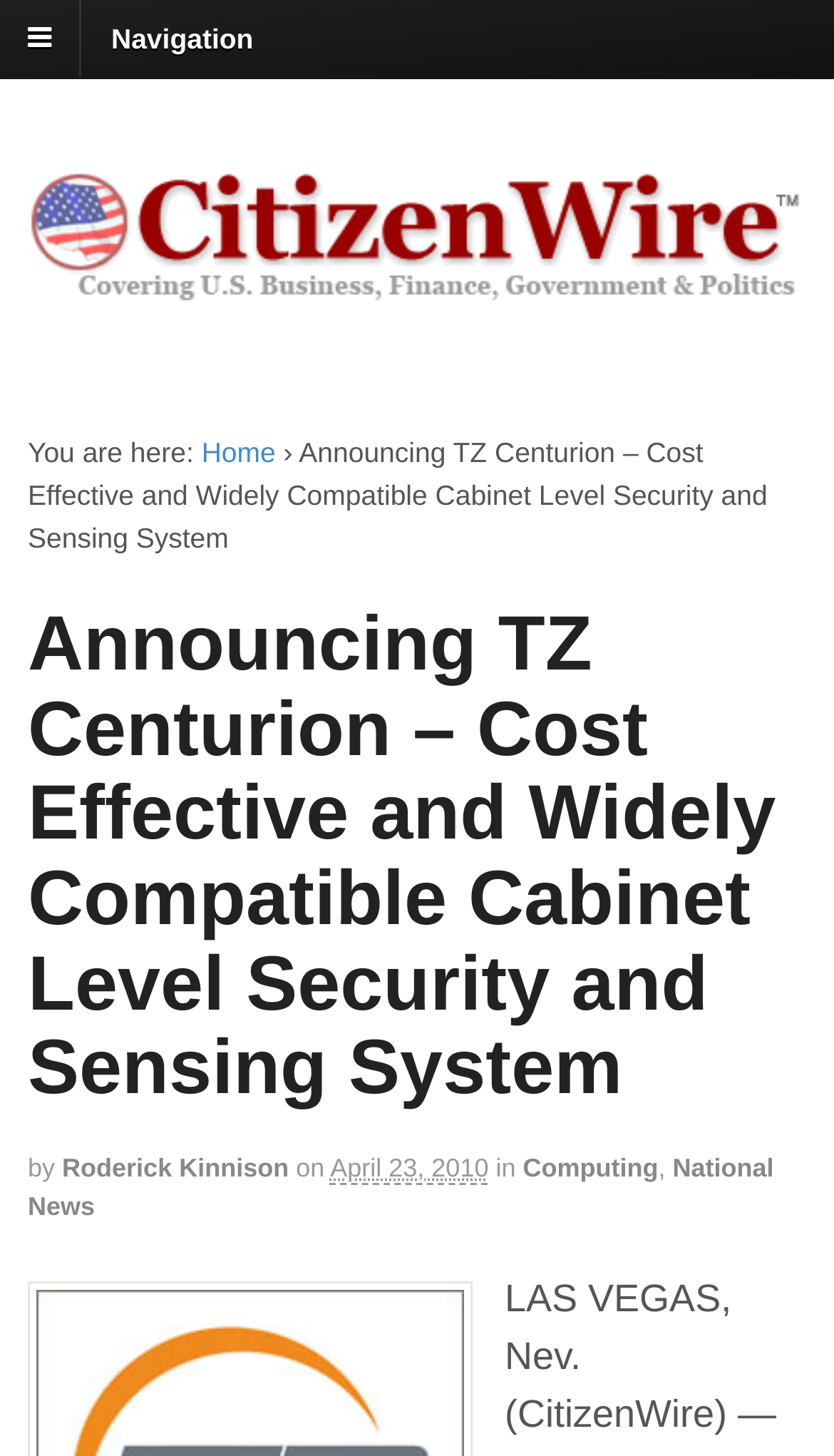What is the category of the news article?
Provide a detailed answer to the question, using the image to inform your response.

The webpage categorizes the news article under 'Computing', as indicated by the link 'Computing' at the bottom of the page.